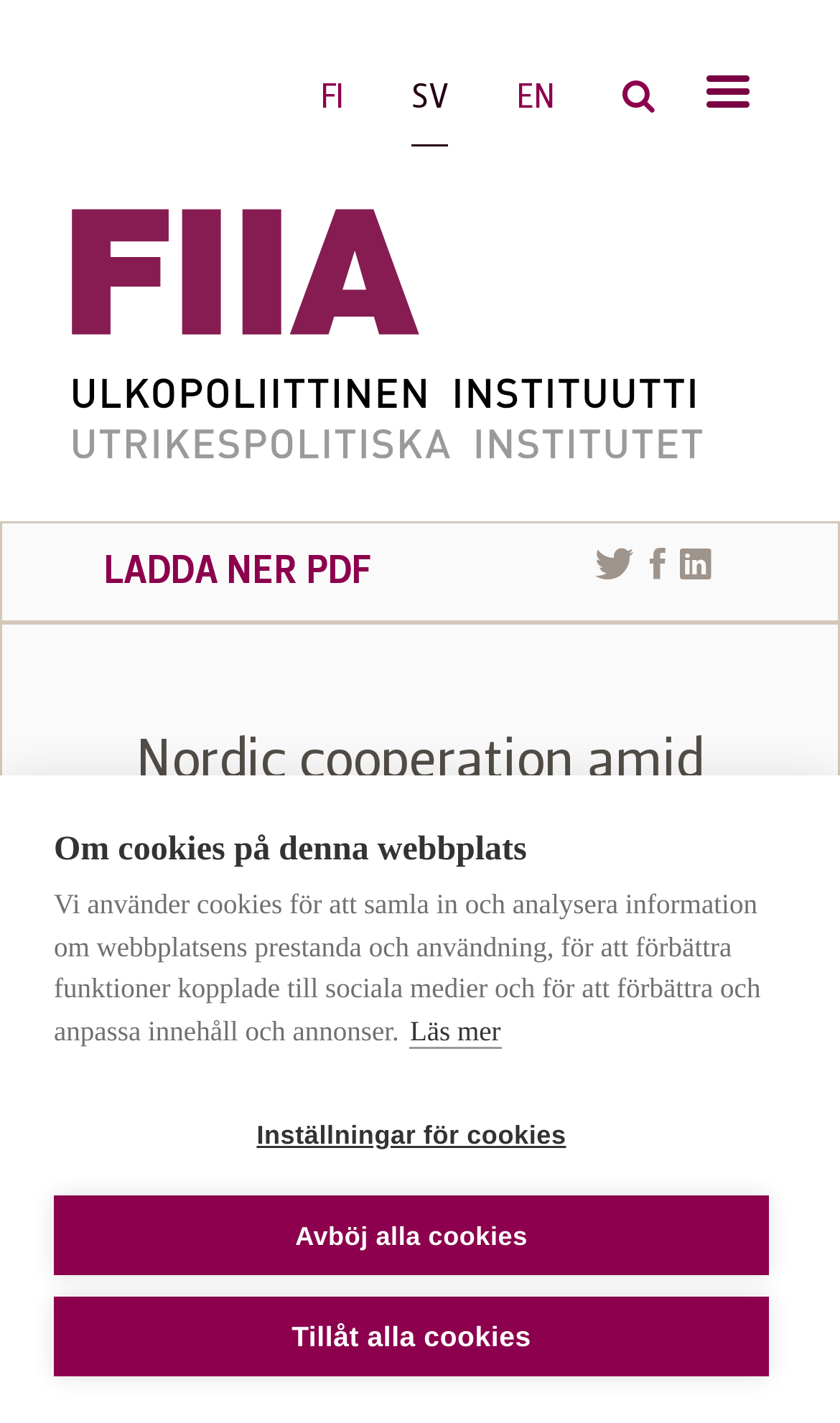Based on what you see in the screenshot, provide a thorough answer to this question: What is the language of the webpage?

The webpage provides links to switch between languages, including FI, SV, and EN, indicating that the webpage is available in multiple languages.